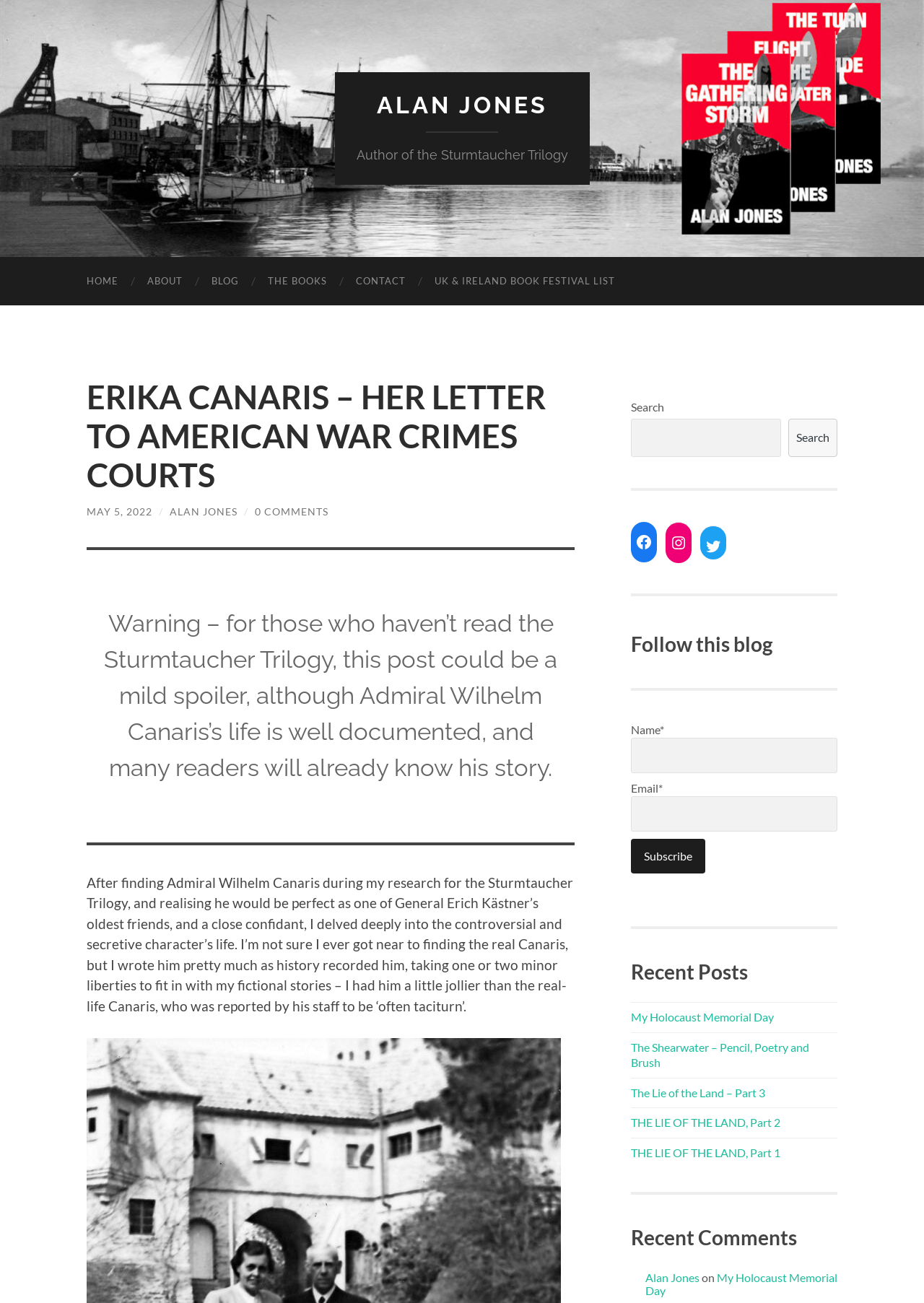Can you determine the main header of this webpage?

ERIKA CANARIS – HER LETTER TO AMERICAN WAR CRIMES COURTS